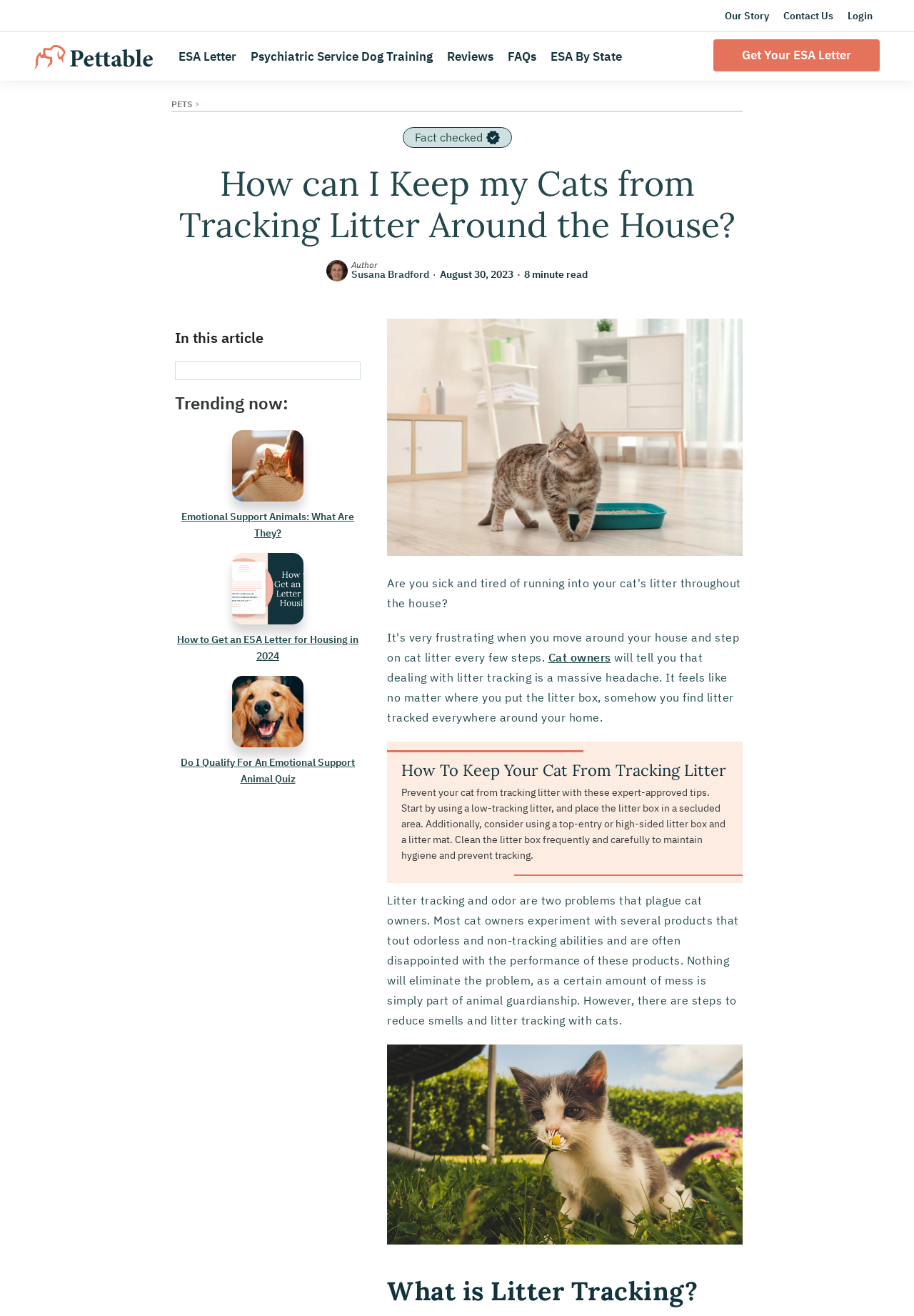Determine the main text heading of the webpage and provide its content.

How can I Keep my Cats from Tracking Litter Around the House?